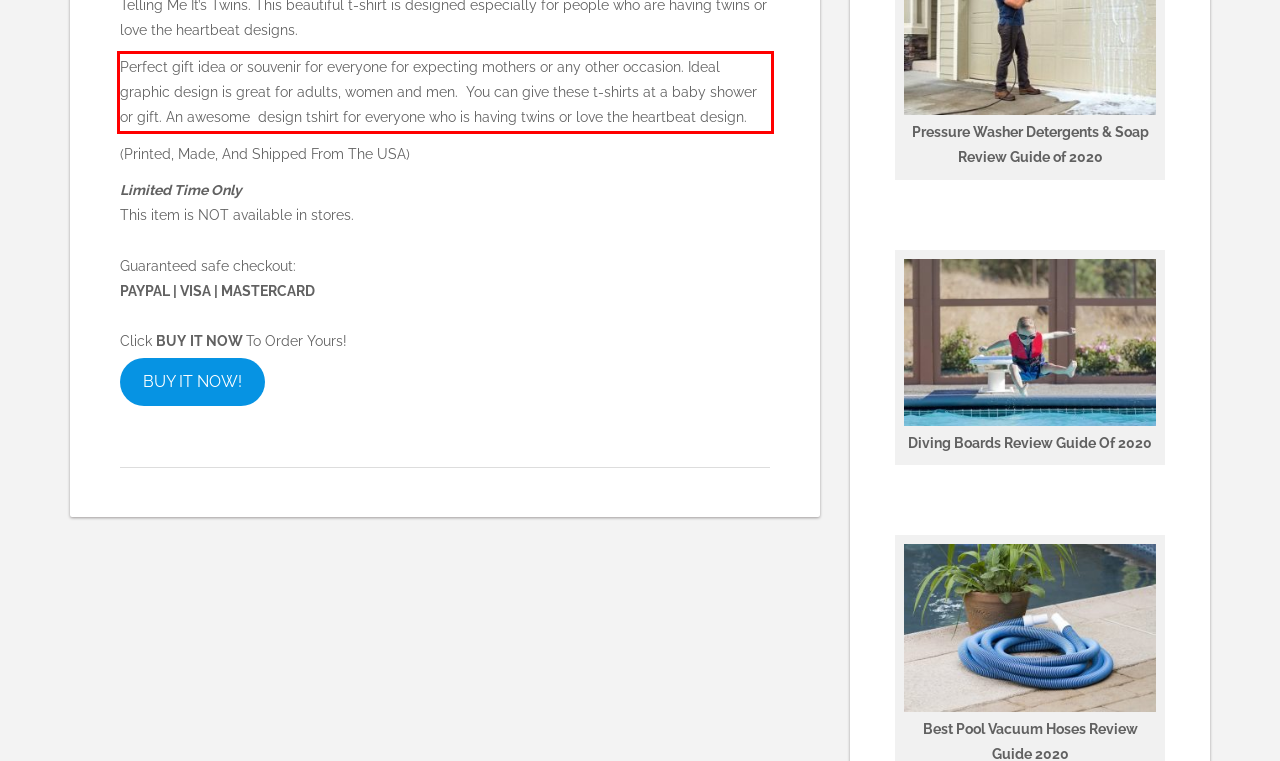Look at the provided screenshot of the webpage and perform OCR on the text within the red bounding box.

Perfect gift idea or souvenir for everyone for expecting mothers or any other occasion. Ideal graphic design is great for adults, women and men. You can give these t-shirts at a baby shower or gift. An awesome design tshirt for everyone who is having twins or love the heartbeat design.